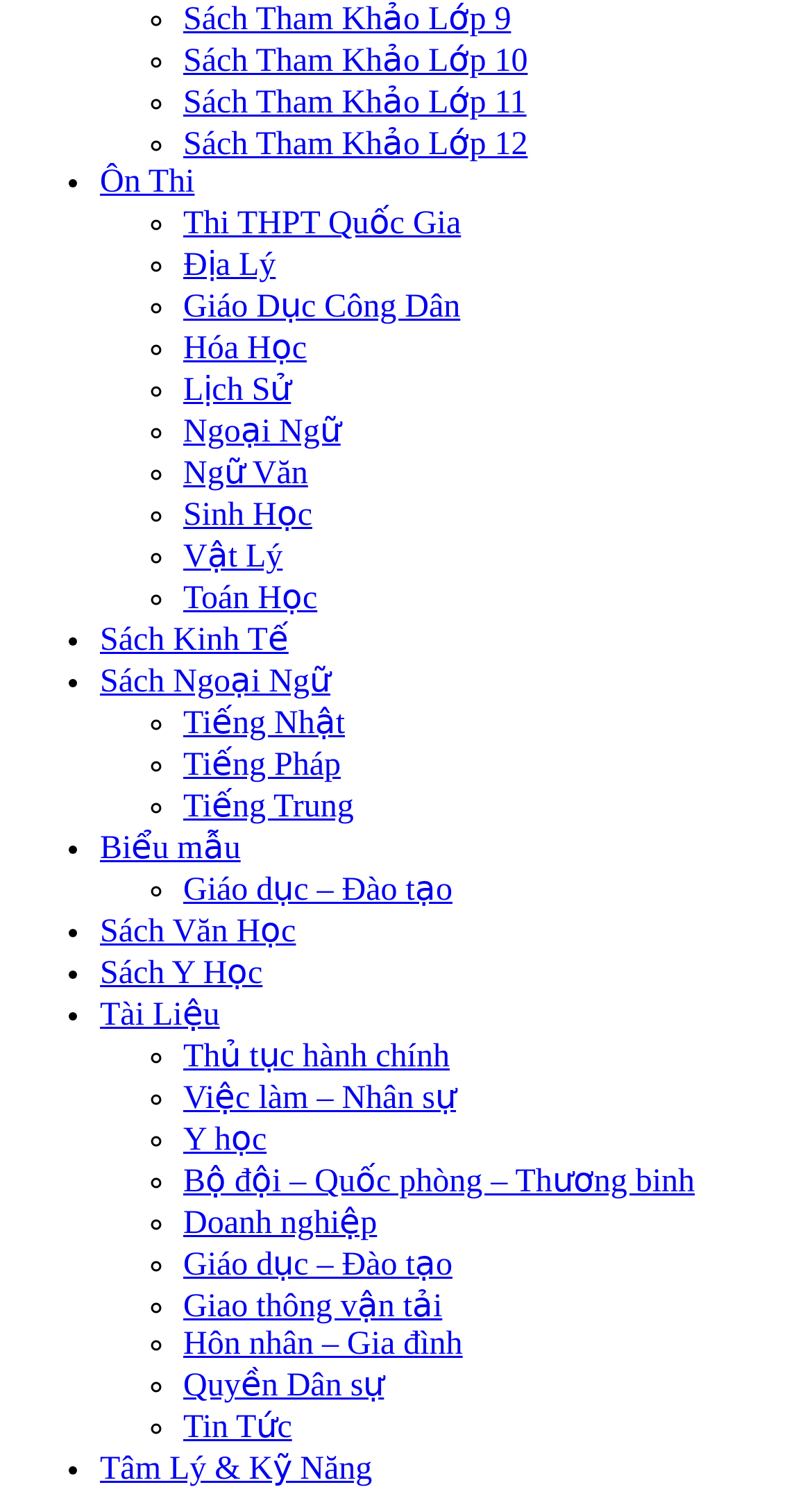Specify the bounding box coordinates of the area to click in order to execute this command: 'Learn about Địa Lý'. The coordinates should consist of four float numbers ranging from 0 to 1, and should be formatted as [left, top, right, bottom].

[0.226, 0.166, 0.34, 0.189]